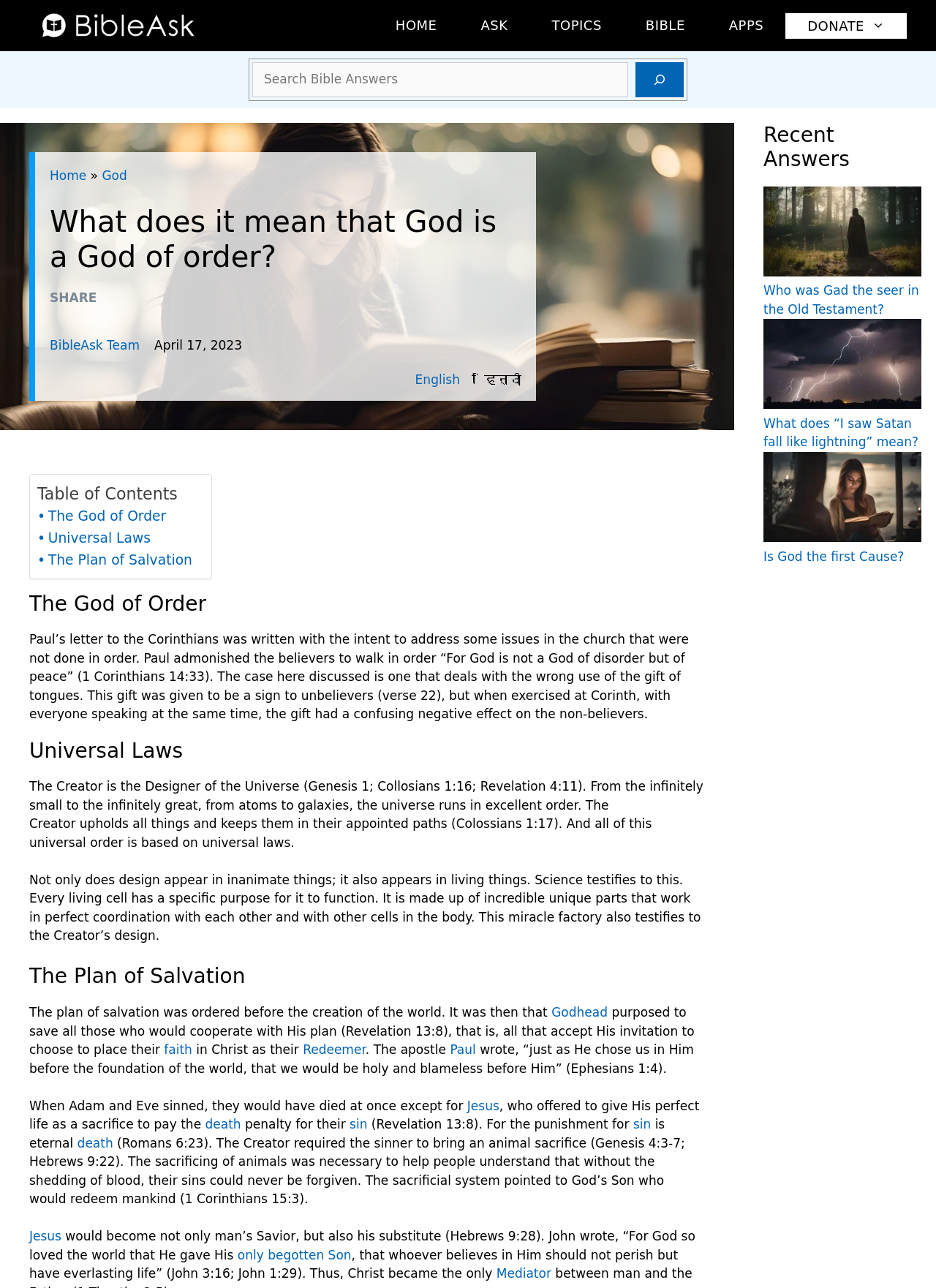How many recent answers are displayed?
Provide a fully detailed and comprehensive answer to the question.

There are 3 recent answers displayed in the 'Recent Answers' section, with links to 'Who was Gad the seer in the Old Testament', 'What does Jesus mean by “I saw Satan fall like lightning” (Luke 10:18)', and 'Is God the first Cause'.